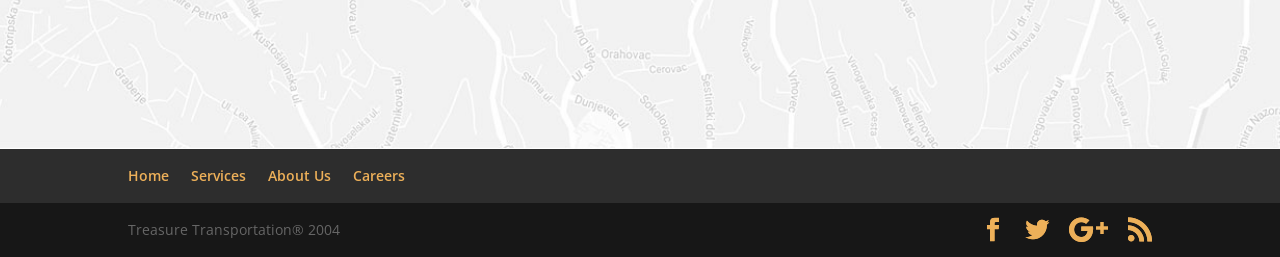What is the company name?
Please respond to the question with a detailed and informative answer.

The company name can be found in the static text element at the bottom of the page, which reads 'Treasure Transportation 2004'.